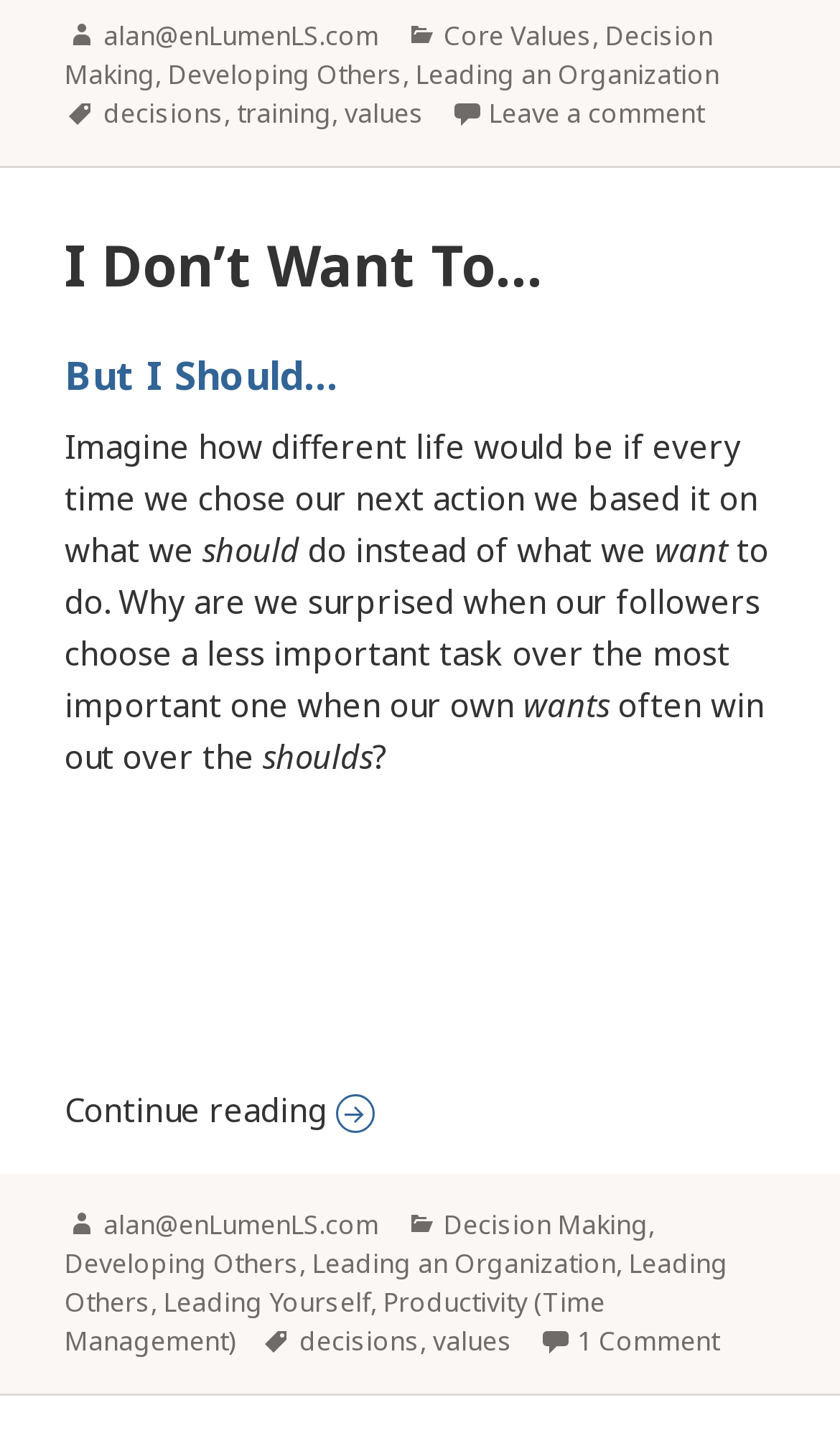Give the bounding box coordinates for this UI element: "Leading an Organization". The coordinates should be four float numbers between 0 and 1, arranged as [left, top, right, bottom].

[0.495, 0.039, 0.856, 0.066]